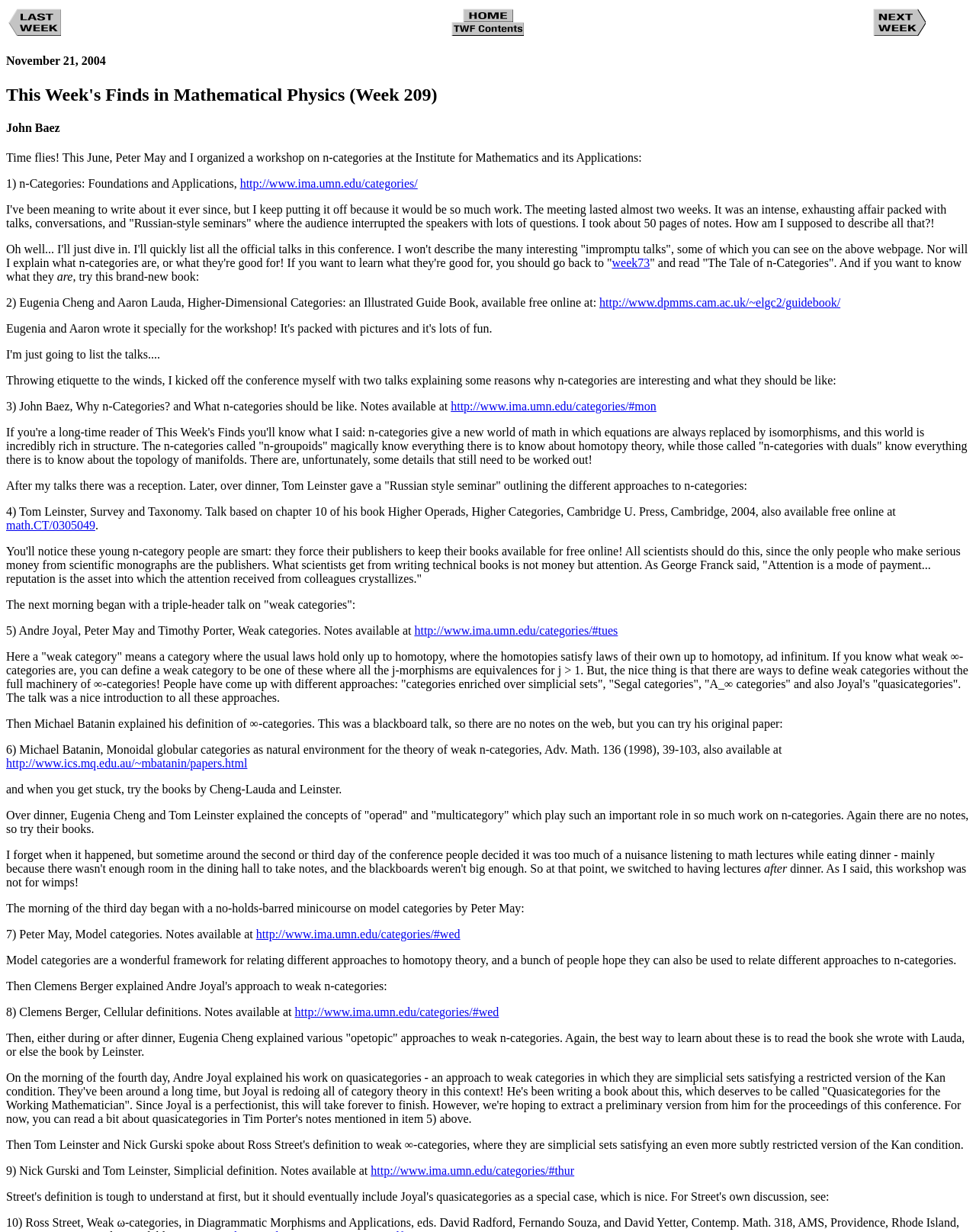Locate the bounding box of the UI element defined by this description: "http://www.ima.umn.edu/categories/#thur". The coordinates should be given as four float numbers between 0 and 1, formatted as [left, top, right, bottom].

[0.38, 0.945, 0.588, 0.955]